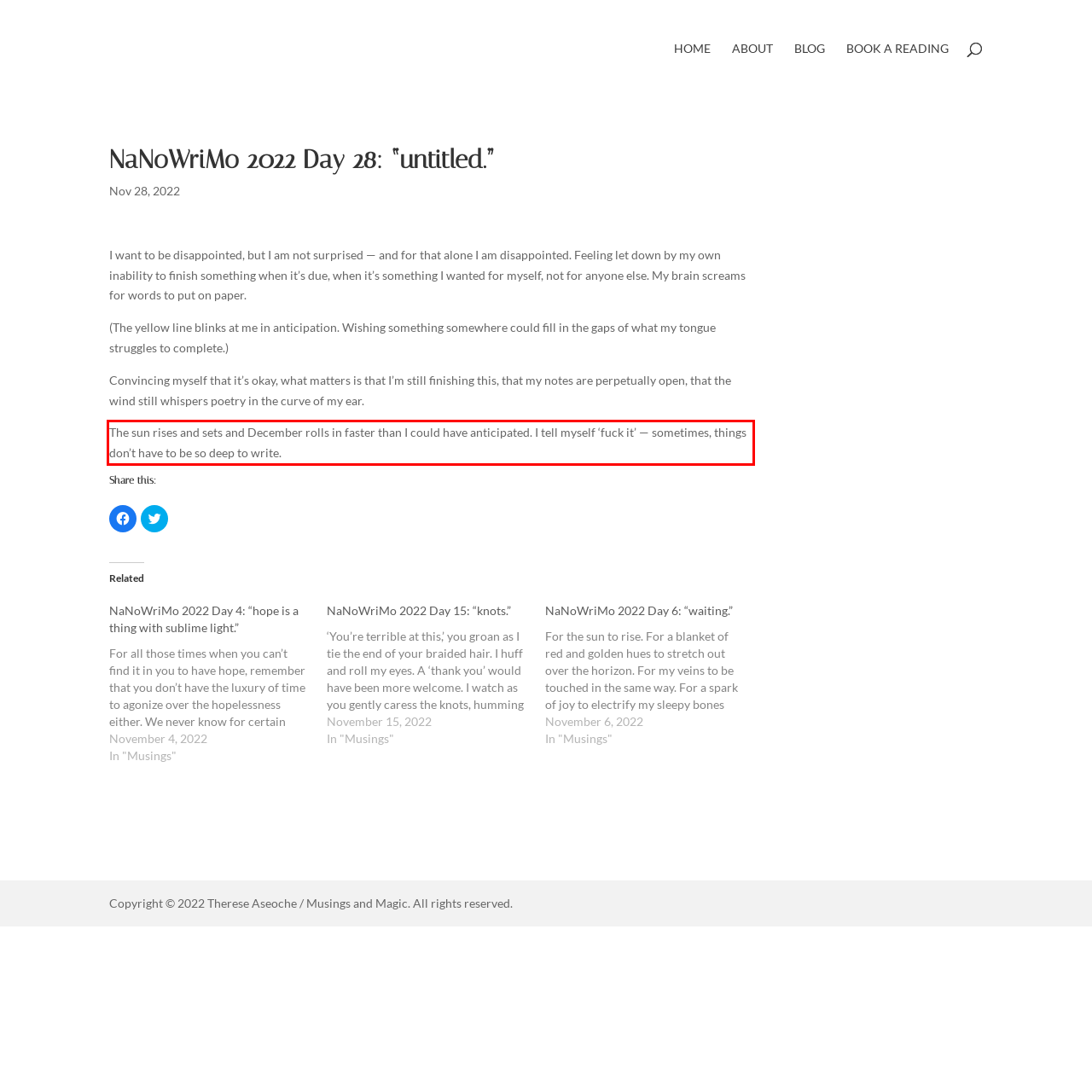Extract and provide the text found inside the red rectangle in the screenshot of the webpage.

The sun rises and sets and December rolls in faster than I could have anticipated. I tell myself ‘fuck it’ — sometimes, things don’t have to be so deep to write.